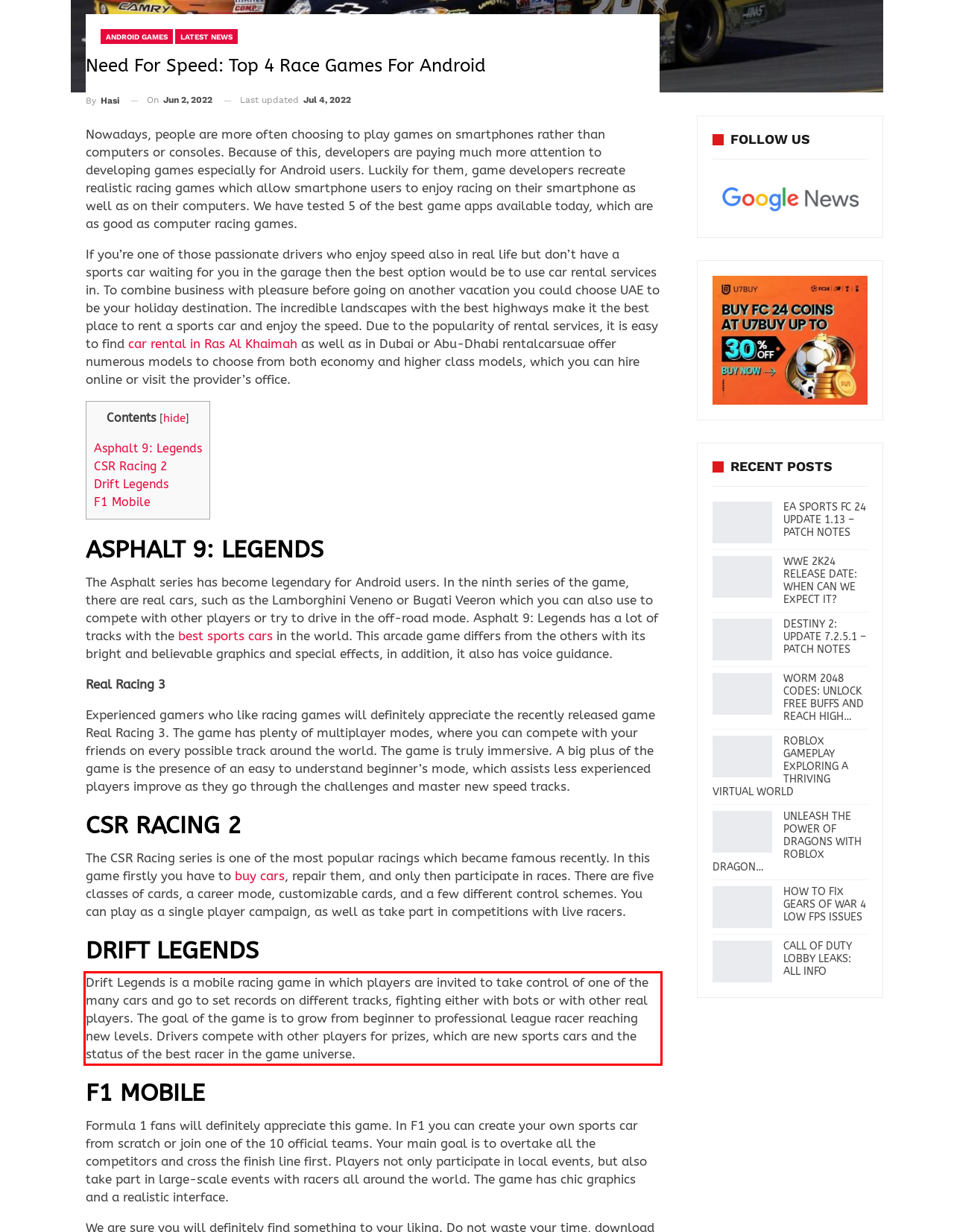Using OCR, extract the text content found within the red bounding box in the given webpage screenshot.

Drift Legends is a mobile racing game in which players are invited to take control of one of the many cars and go to set records on different tracks, fighting either with bots or with other real players. The goal of the game is to grow from beginner to professional league racer reaching new levels. Drivers compete with other players for prizes, which are new sports cars and the status of the best racer in the game universe.